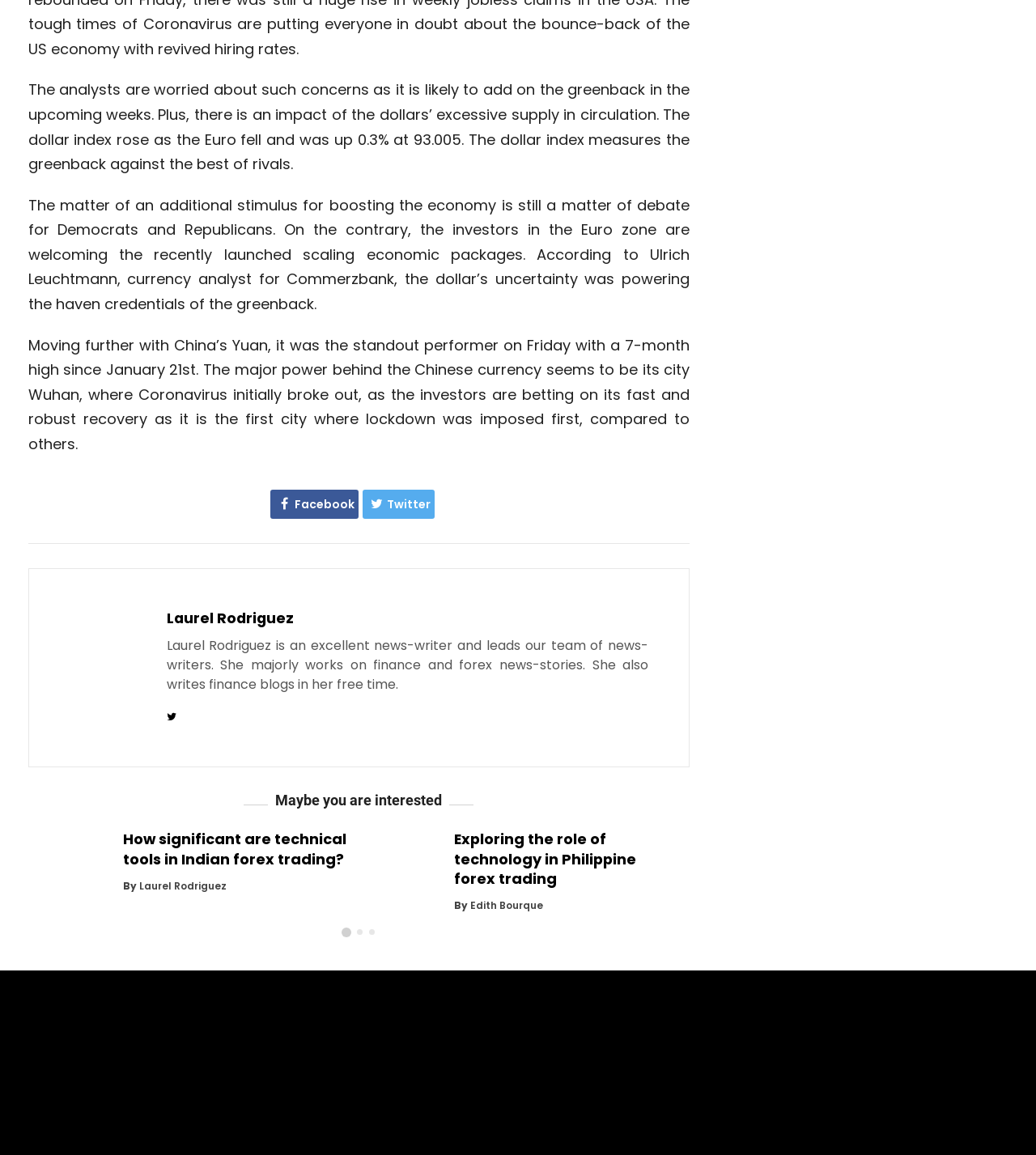Answer the question using only one word or a concise phrase: What is the name of the news-writer who leads the team of news-writers?

Laurel Rodriguez